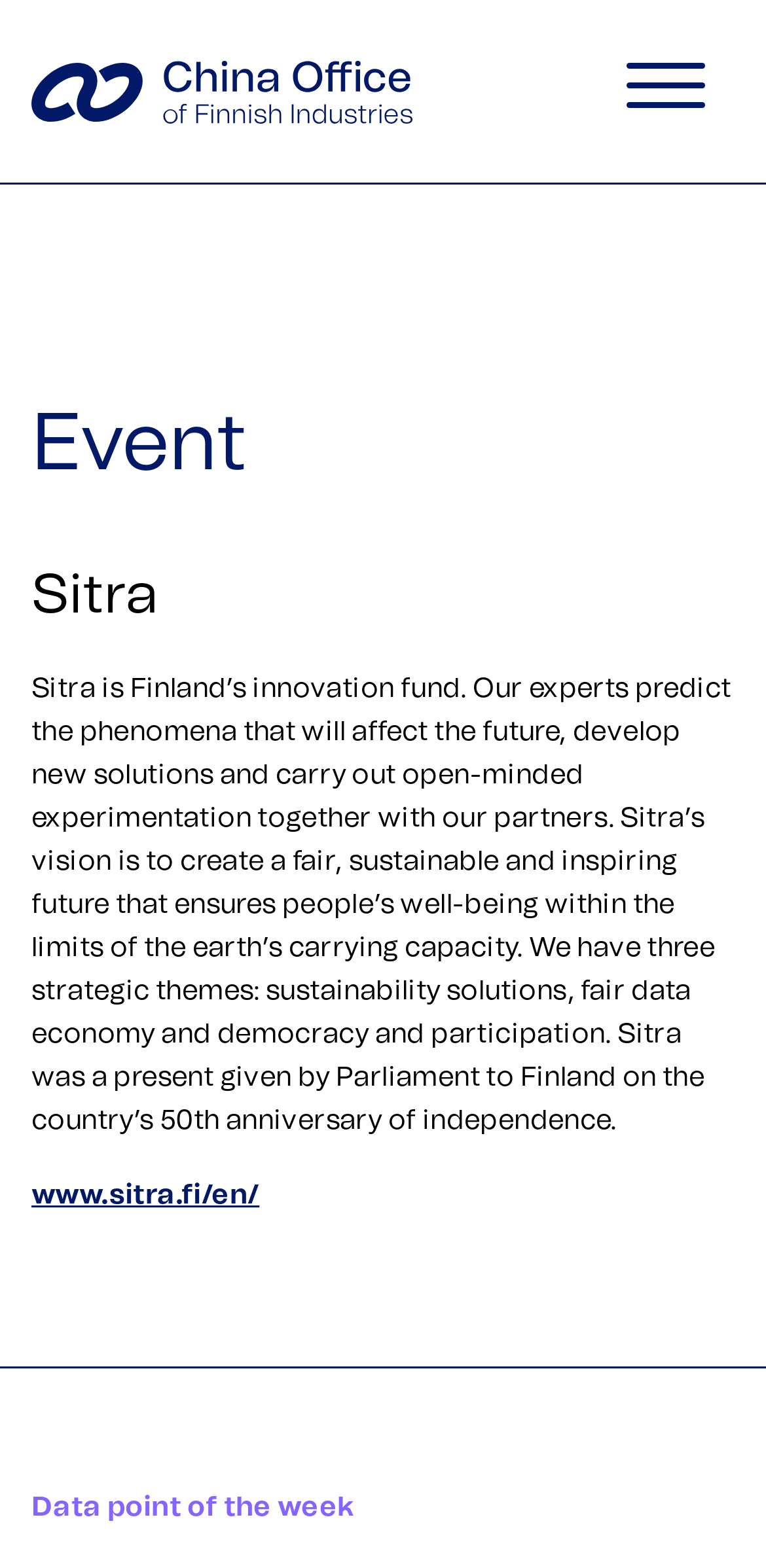What is the 'Data point of the week' section for?
Give a comprehensive and detailed explanation for the question.

The webpage has a section titled 'Data point of the week', but its purpose or content is not explicitly stated.